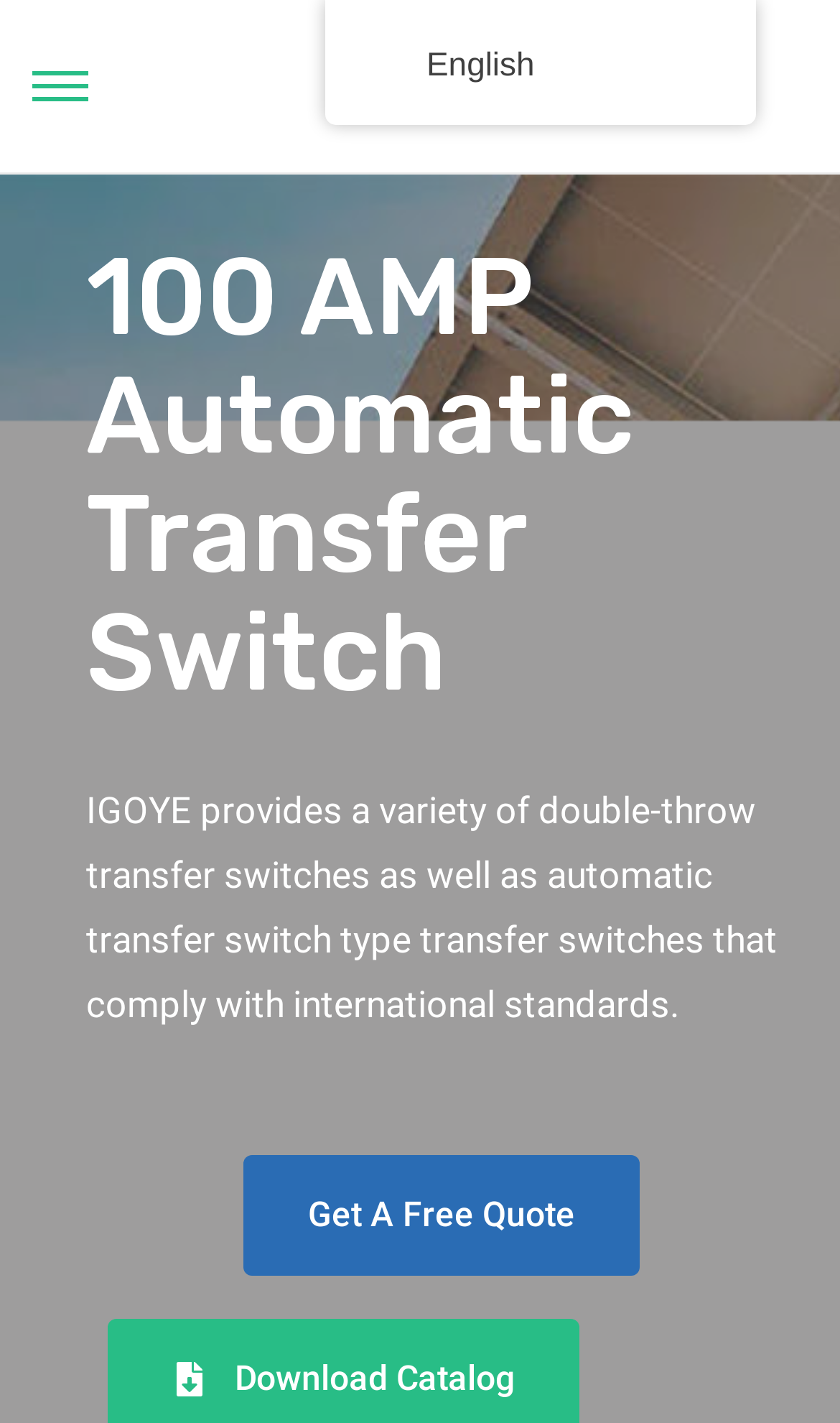Generate a comprehensive description of the webpage.

The webpage appears to be a product page for a 100 Amp Automatic Transfer Switch (ATS) from IGOYE. At the top left of the page, there is an IGOYE logo, which is an image linked to the IGOYE website. Below the logo, there is a heading that displays the product name, "100 AMP Automatic Transfer Switch", taking up most of the width of the page.

To the right of the logo, there is a language selection link, "en_US English", accompanied by a small flag image. This link is positioned at the very top of the page.

Below the heading, there is a paragraph of text that describes the product, stating that IGOYE provides a variety of transfer switches that comply with international standards. This text block takes up most of the width of the page and is positioned roughly in the middle of the page.

On the right side of the page, there is a search box that allows users to search for products or information. It is positioned roughly in the middle of the page, below the language selection link.

At the bottom of the page, there is a call-to-action link, "Get A Free Quote", which is centered and takes up about half of the page's width.